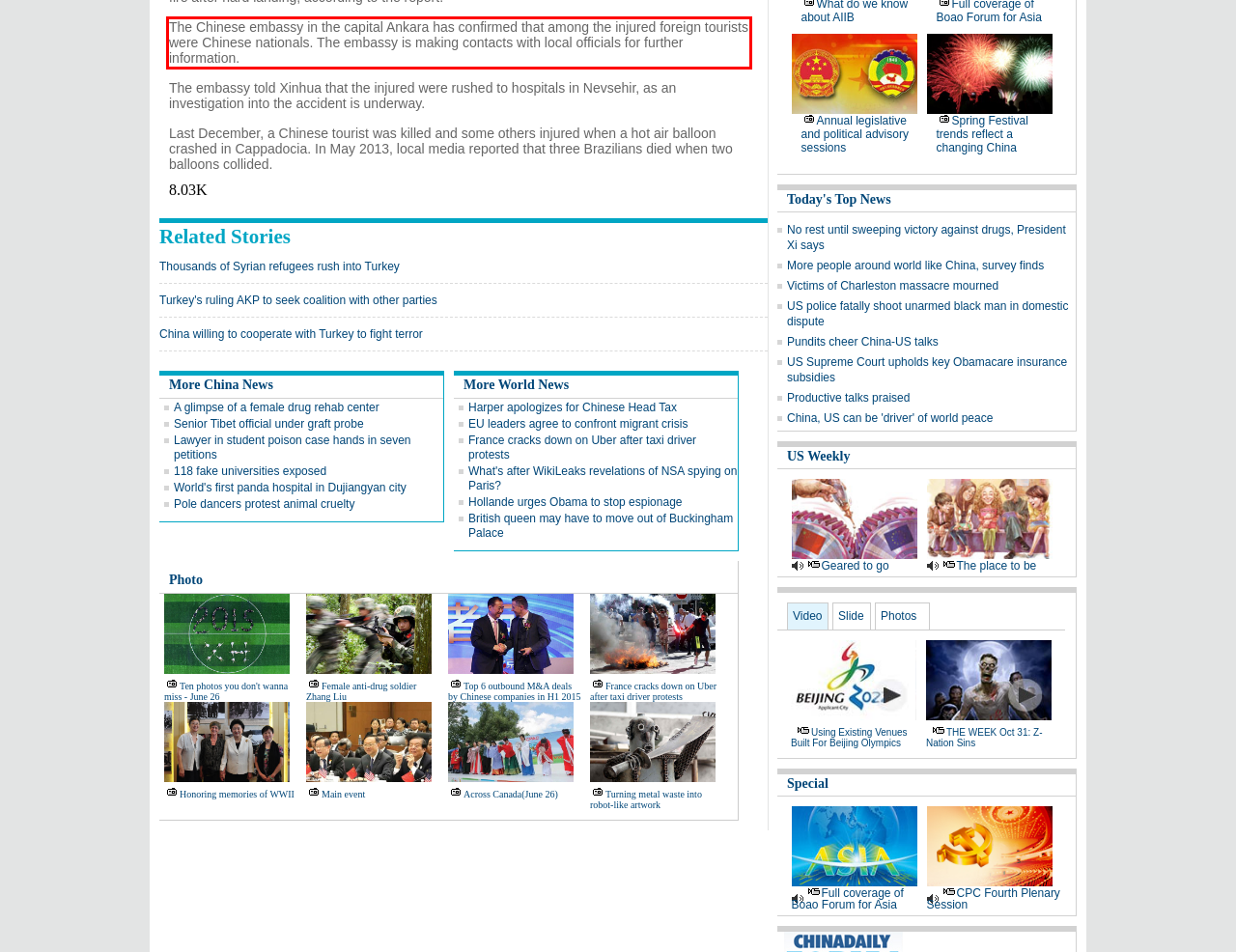Examine the webpage screenshot and use OCR to obtain the text inside the red bounding box.

The Chinese embassy in the capital Ankara has confirmed that among the injured foreign tourists were Chinese nationals. The embassy is making contacts with local officials for further information.